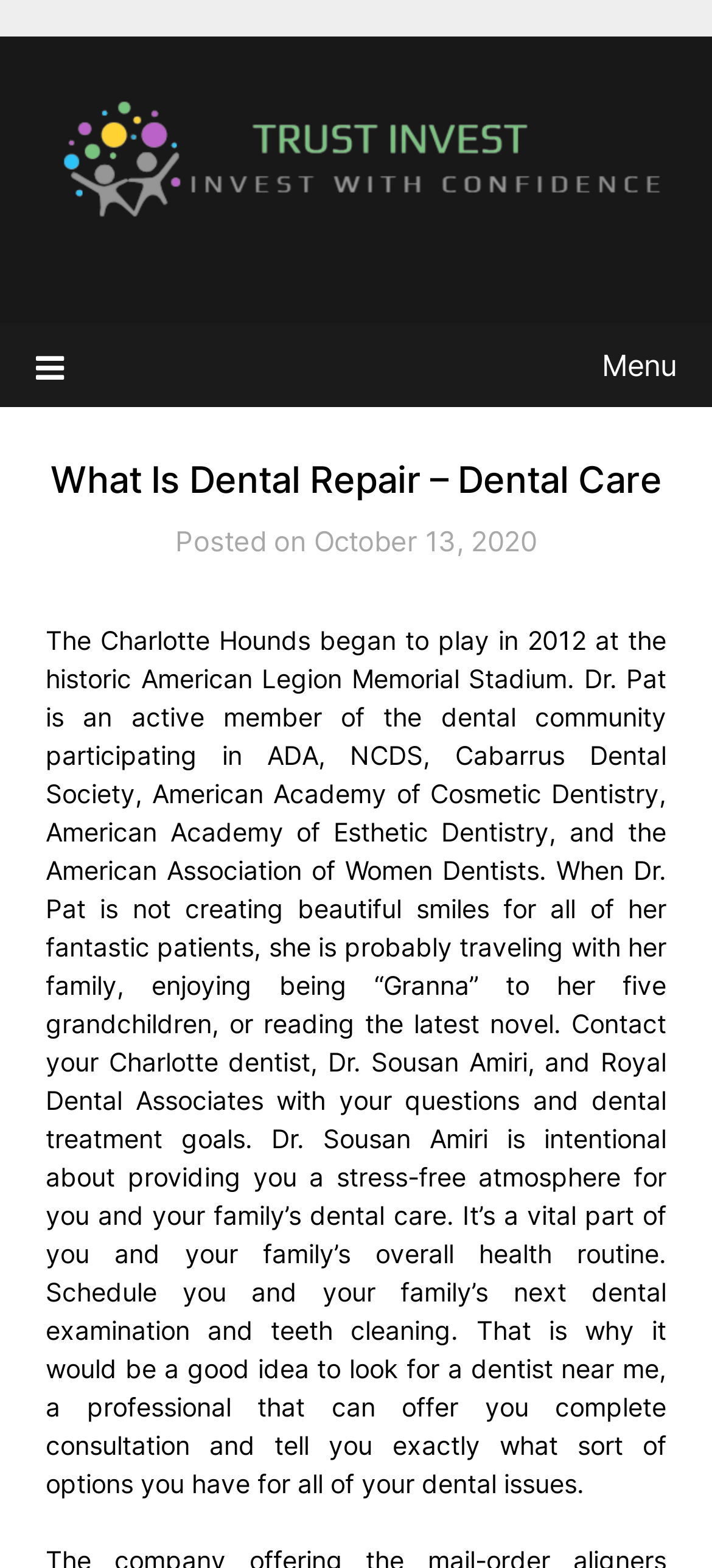How many grandchildren does Dr. Pat have?
Using the information from the image, provide a comprehensive answer to the question.

According to the text, Dr. Pat is probably traveling with her family, enjoying being 'Granna' to her five grandchildren, which indicates that she has five grandchildren.